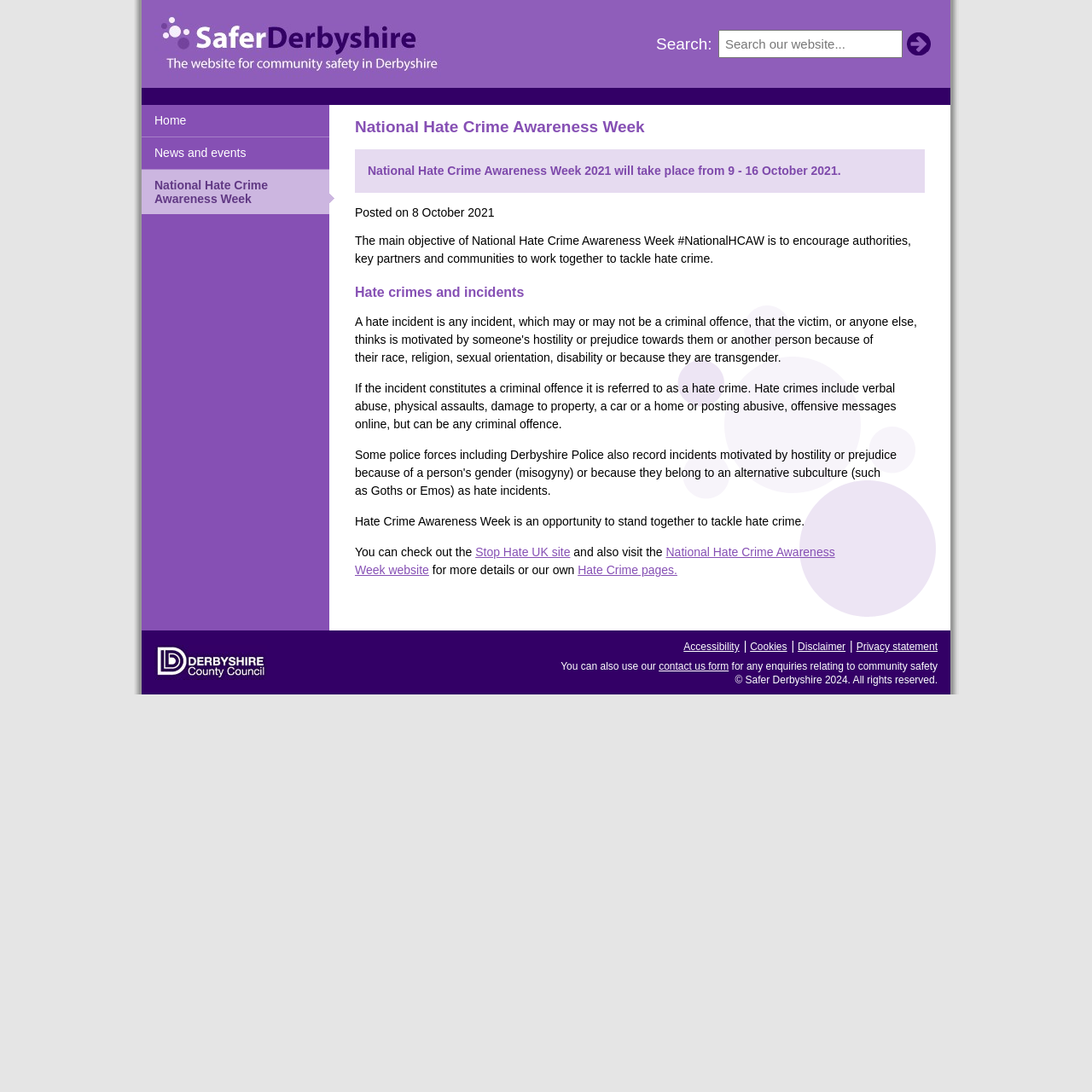Indicate the bounding box coordinates of the element that needs to be clicked to satisfy the following instruction: "Contact us". The coordinates should be four float numbers between 0 and 1, i.e., [left, top, right, bottom].

[0.603, 0.605, 0.667, 0.616]